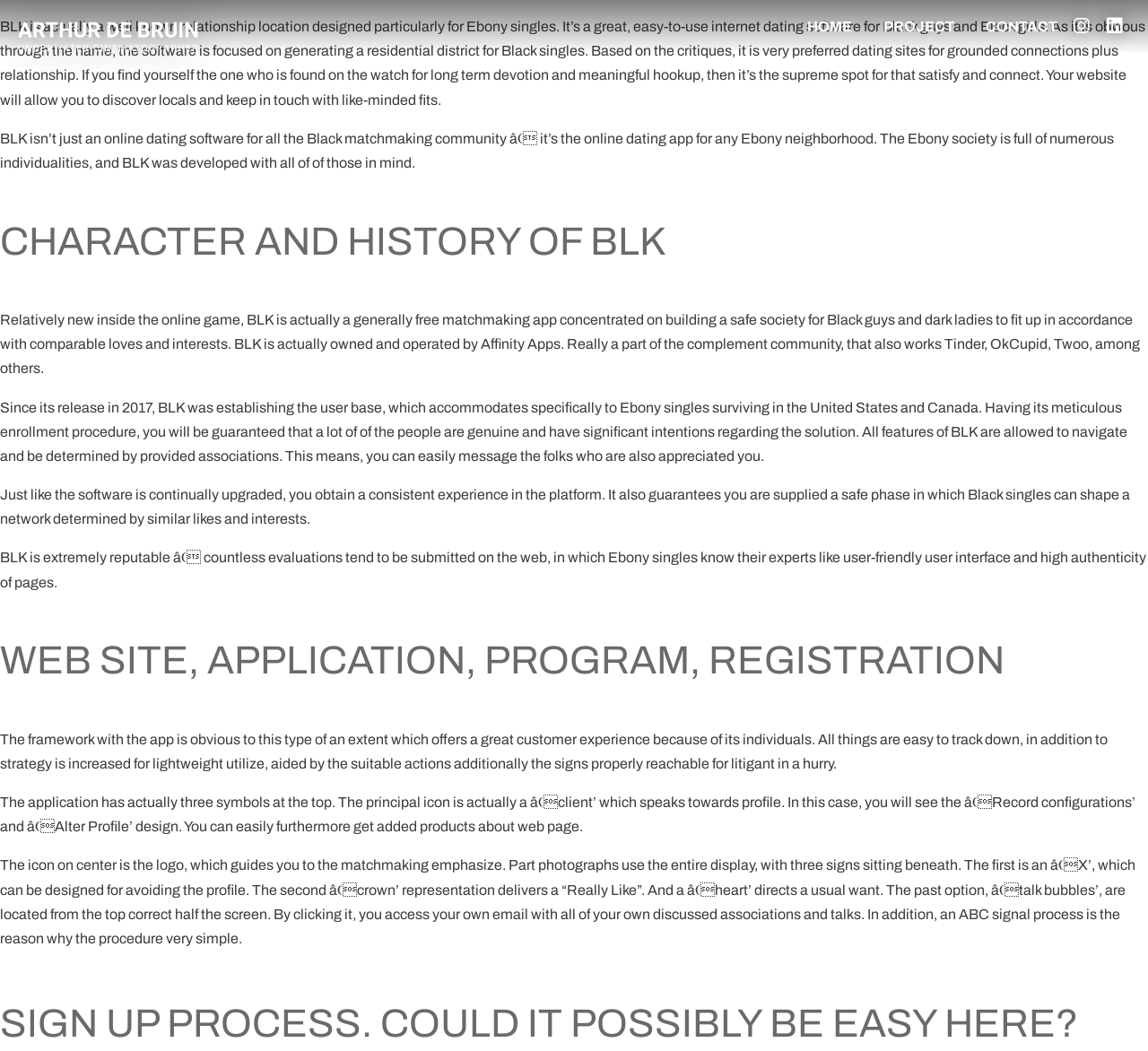Convey a detailed summary of the webpage, mentioning all key elements.

The webpage is a review of the BLK dating app, specifically designed for Black singles. At the top left corner, there is a link to "Arthur de Bruin" accompanied by an image of the same name. On the top right corner, there is a navigation menu with links to "HOME", "PROJECT", "CONTACT", and two empty links.

Below the navigation menu, there is a large block of text that summarizes the BLK app. The text explains that BLK is a well-known dating platform for Black singles, focusing on building a community for meaningful connections and relationships. It highlights the app's ease of use, popularity, and safety features.

Further down, there are several sections with headings, including "CHARACTER AND HISTORY OF BLK", "WEB SITE, APPLICATION, PROGRAM, REGISTRATION", and others. These sections provide more detailed information about the app's history, features, and user experience.

Throughout the page, there are multiple paragraphs of text that describe the app's features, such as its user-friendly interface, high authenticity of profiles, and messaging system. There are also descriptions of the app's design, including the layout of the profile page, the matchmaking feature, and the email system.

Overall, the webpage provides a comprehensive review of the BLK dating app, highlighting its unique features, benefits, and user experience.